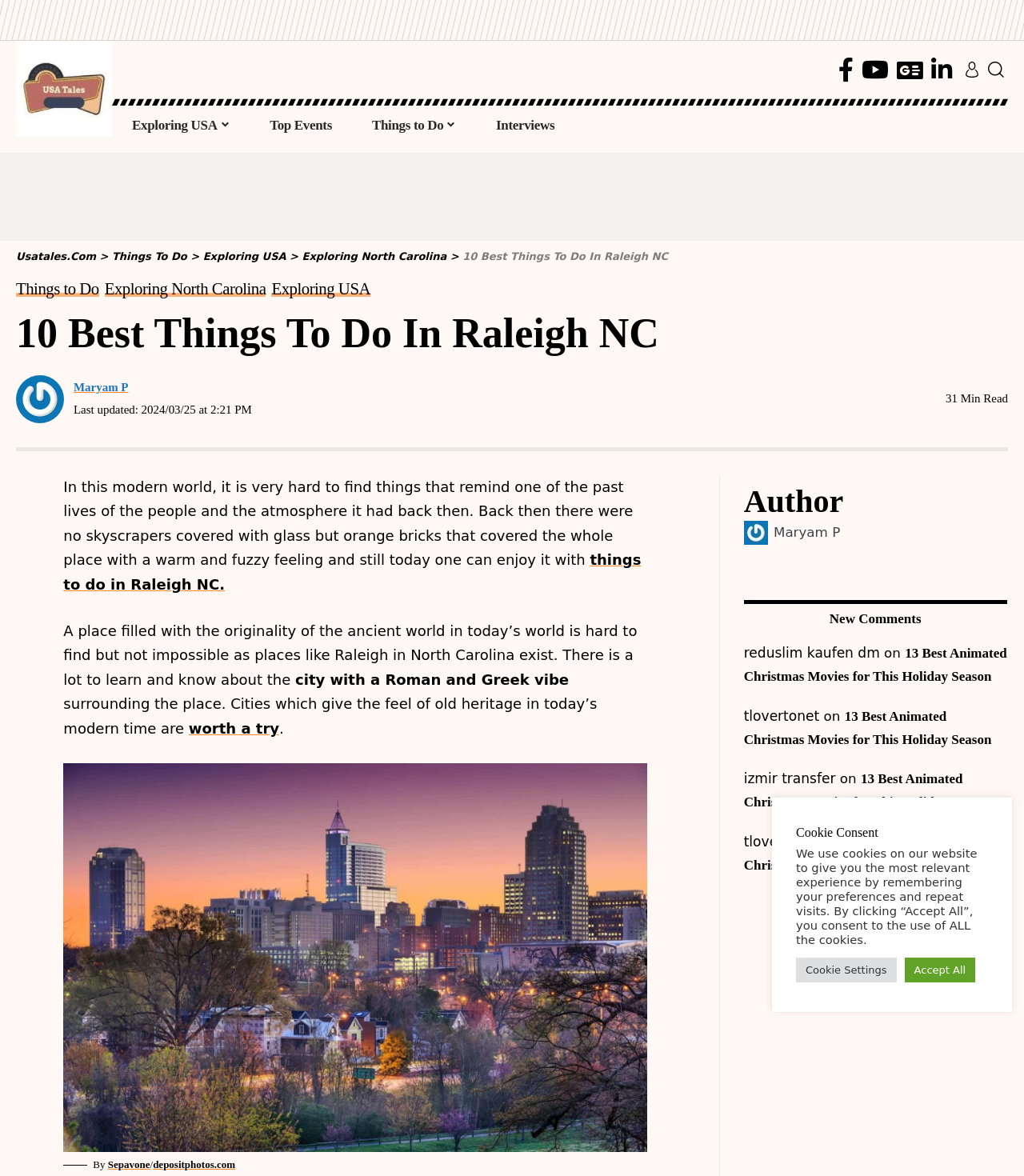Please find the main title text of this webpage.

10 Best Things To Do In Raleigh NC